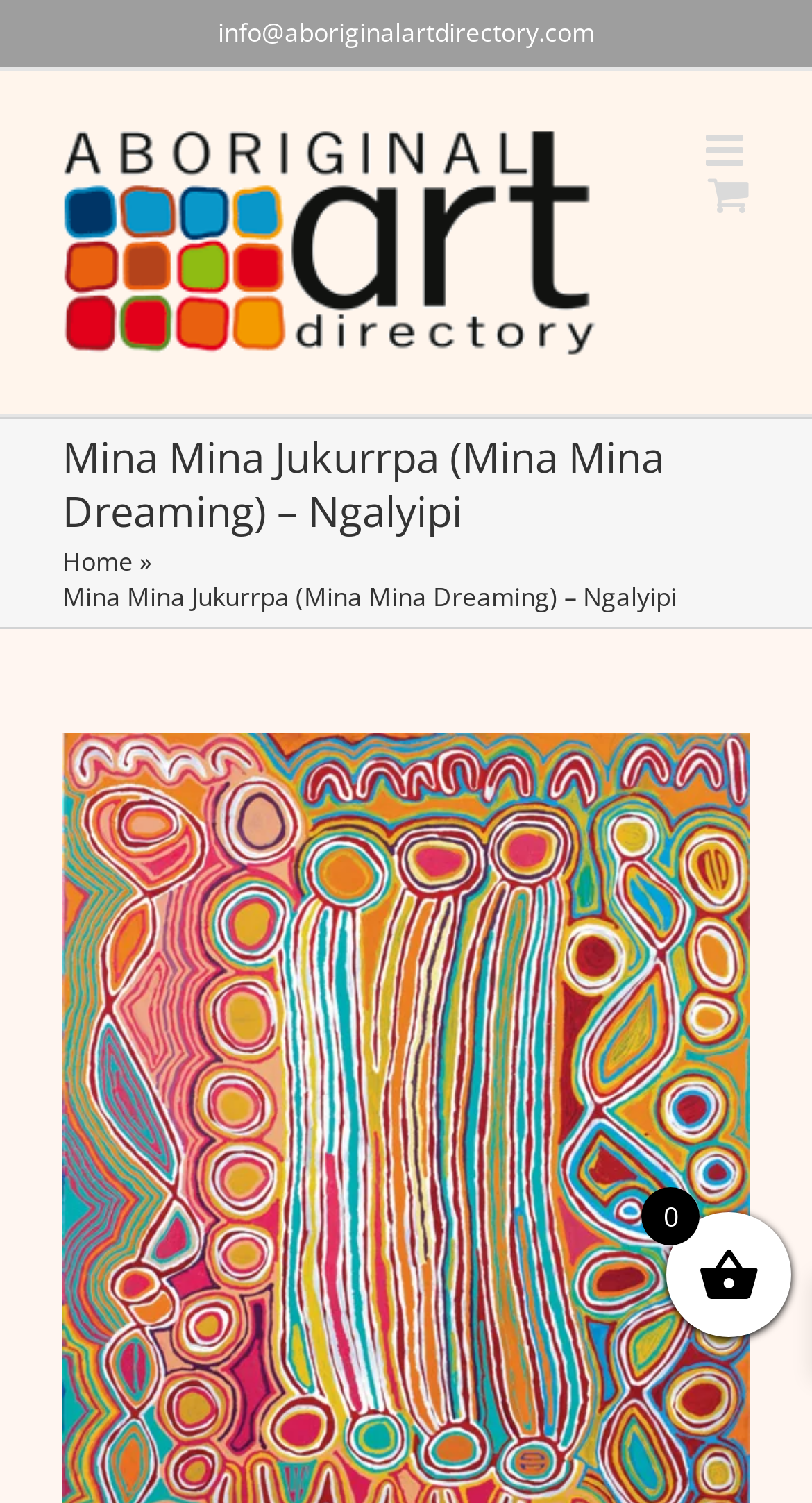What is the function of the 'Toggle mobile menu' link?
Refer to the screenshot and answer in one word or phrase.

To expand or collapse the mobile menu